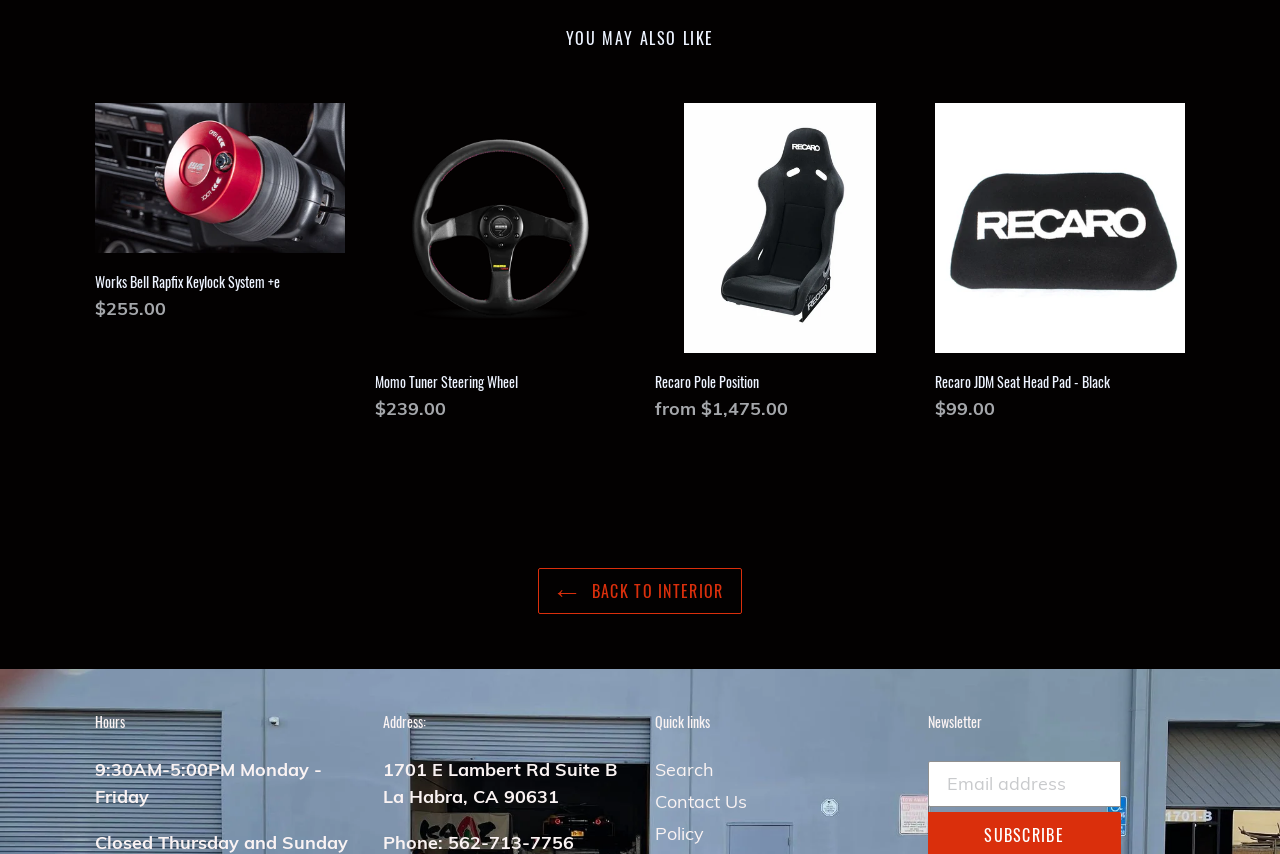What are the business hours?
Carefully analyze the image and provide a thorough answer to the question.

I found the answer by looking at the static text at [0.074, 0.887, 0.252, 0.946], which displays the business hours.